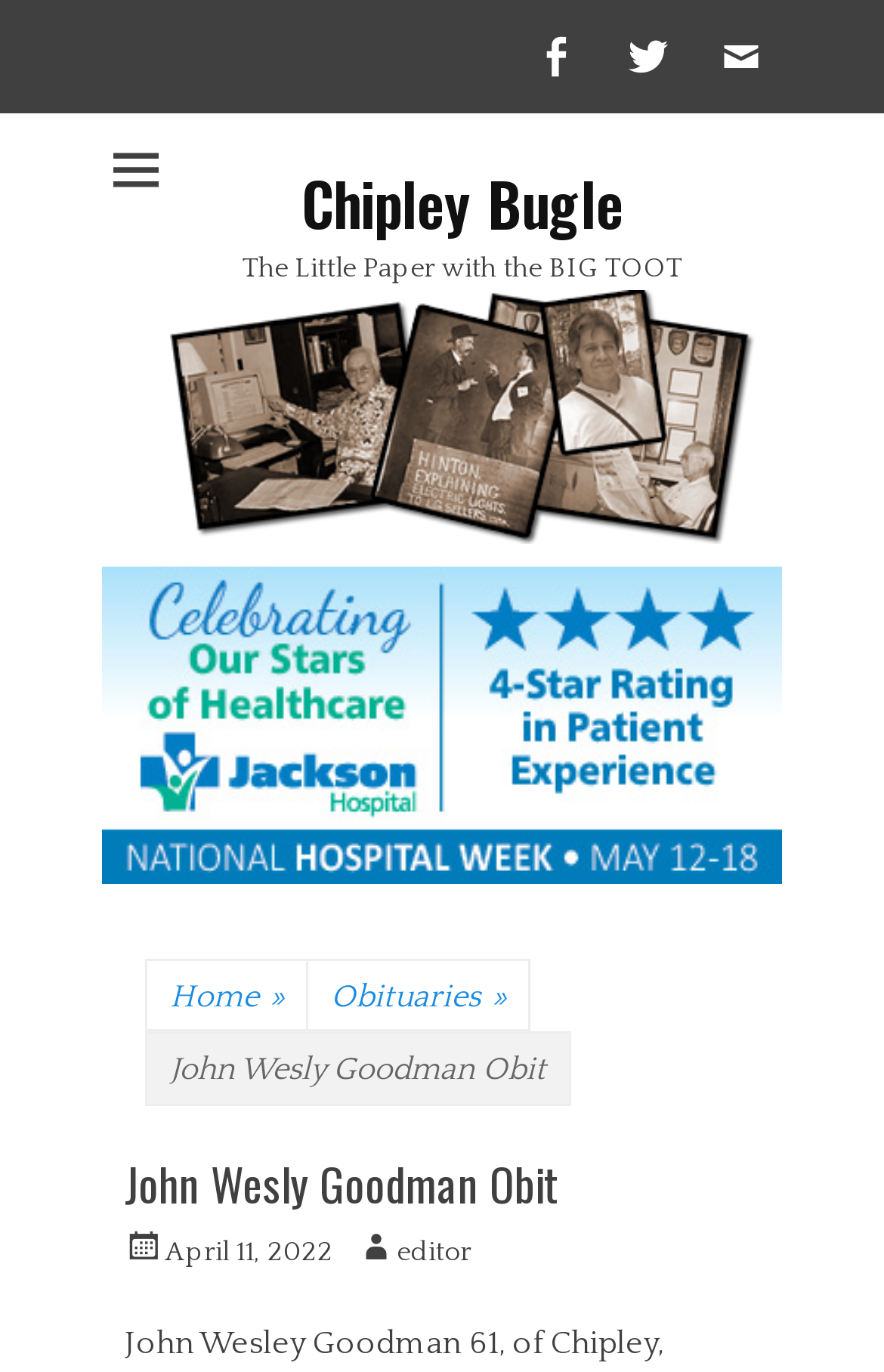Analyze the image and answer the question with as much detail as possible: 
What is the name of the obituary?

I found the answer by looking at the StaticText element with the text 'John Wesly Goodman Obit' which is a child of the HeaderAsNonLandmark element.